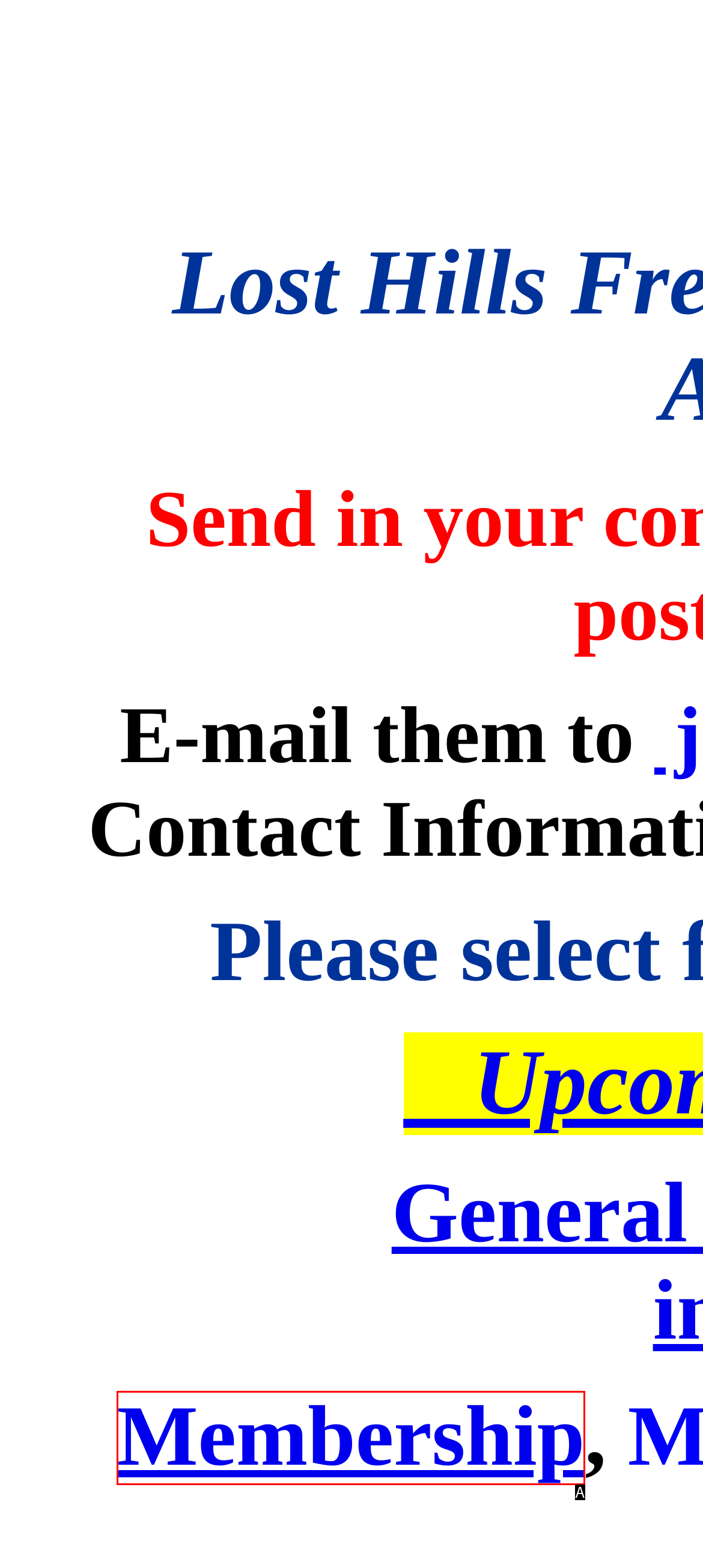Identify which HTML element aligns with the description: Membership
Answer using the letter of the correct choice from the options available.

A